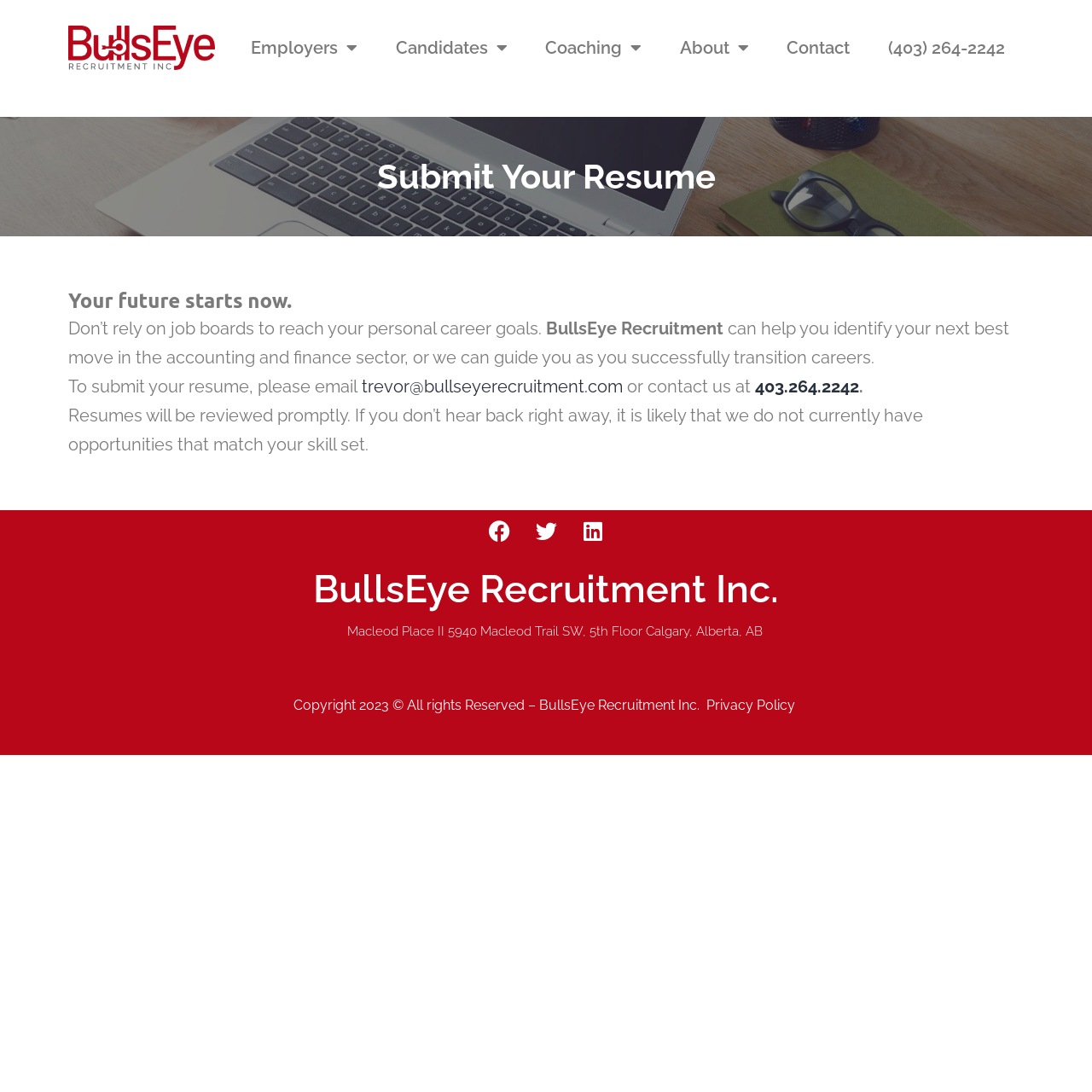What are the social media platforms available?
Please analyze the image and answer the question with as much detail as possible.

I found the social media platforms available by looking at the link elements with icons at the bottom of the webpage. The icons represent Facebook, Twitter, and Linkedin.